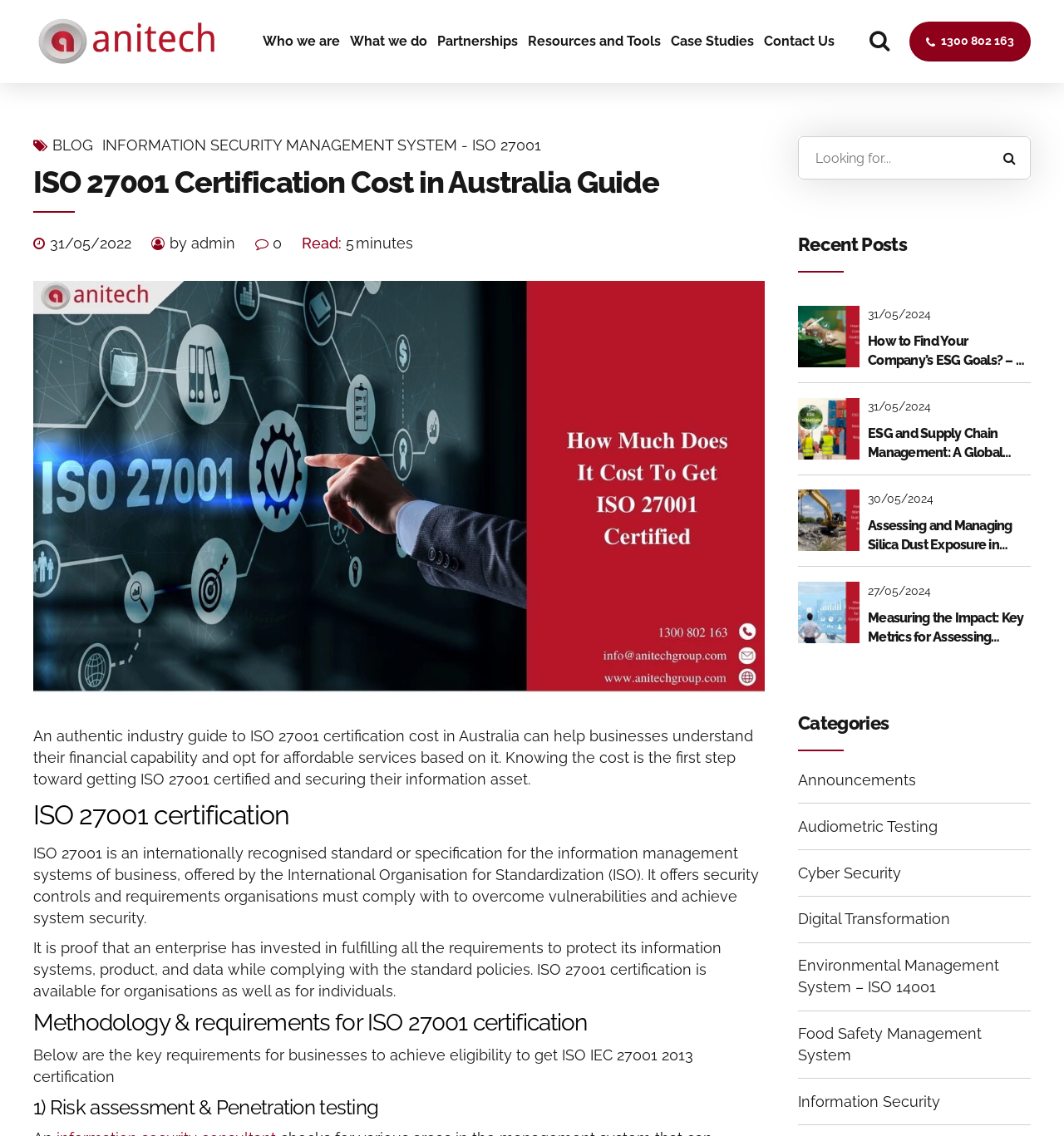What is the main topic of this webpage?
Observe the image and answer the question with a one-word or short phrase response.

ISO 27001 certification